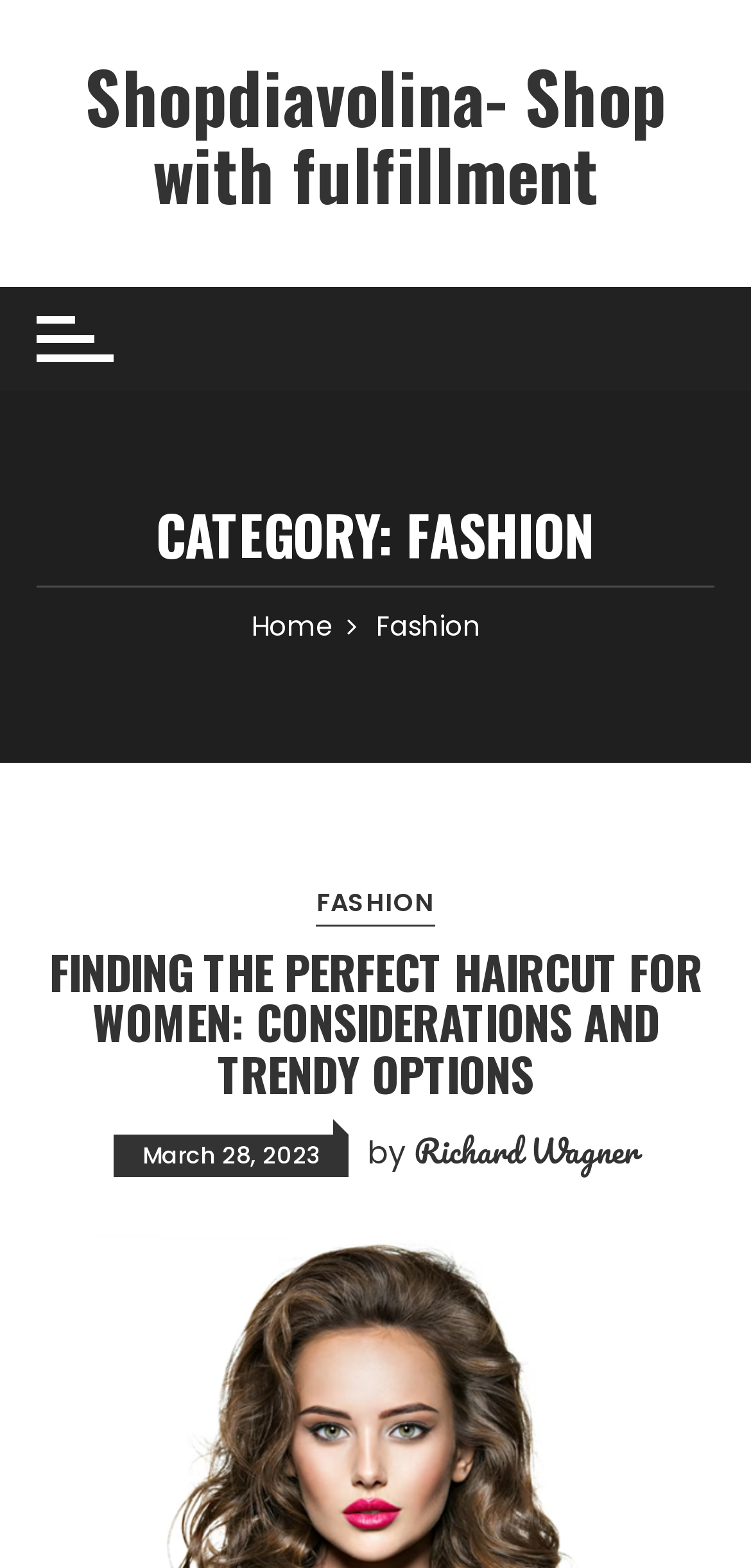Using the format (top-left x, top-left y, bottom-right x, bottom-right y), provide the bounding box coordinates for the described UI element. All values should be floating point numbers between 0 and 1: Richard Wagner

[0.551, 0.719, 0.849, 0.748]